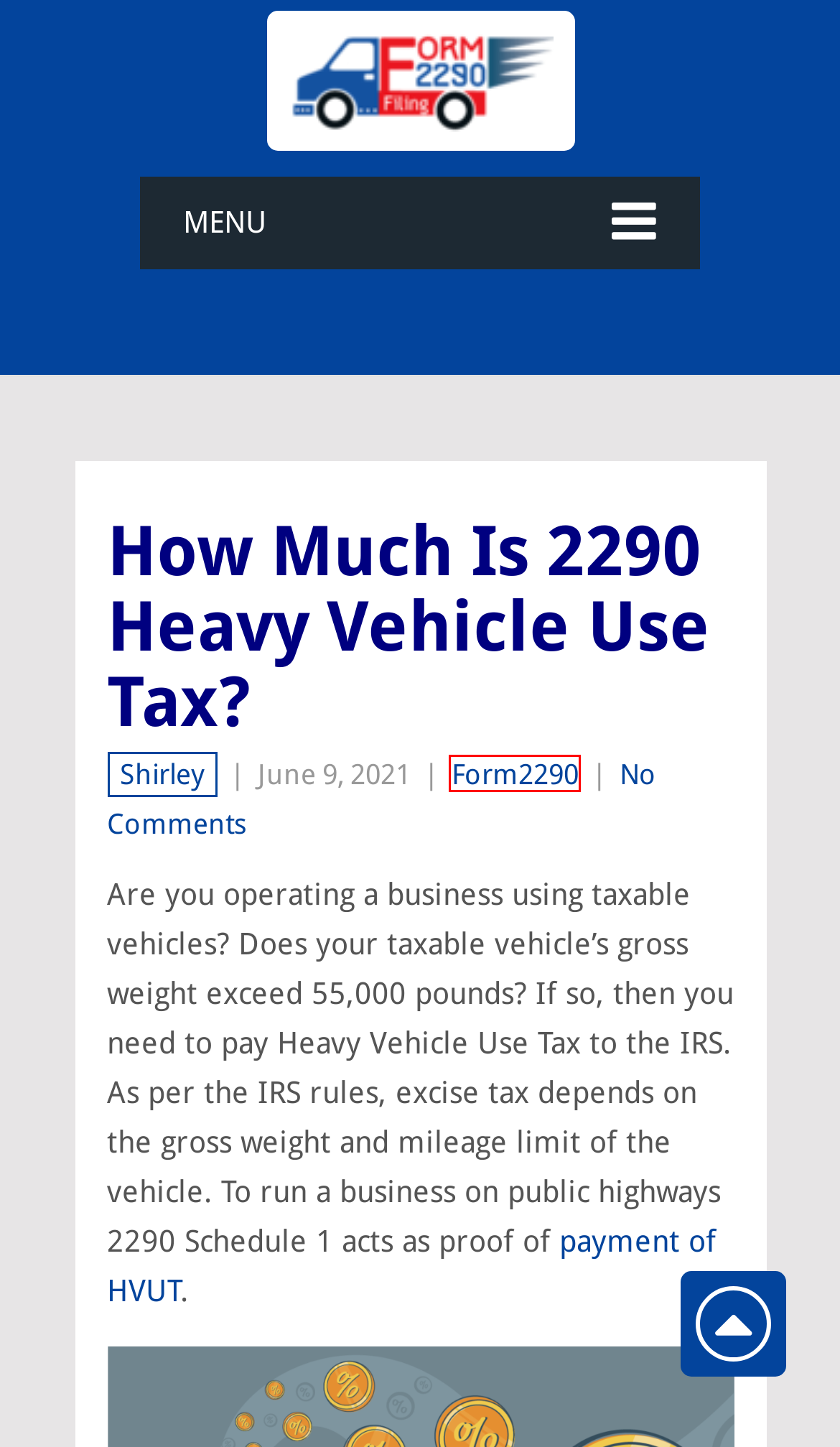After examining the screenshot of a webpage with a red bounding box, choose the most accurate webpage description that corresponds to the new page after clicking the element inside the red box. Here are the candidates:
A. 2290 Heavy Use Tax – Form 2290 filing – IRS Form HVUT e-file
B. HVUT – Form 2290 filing – IRS Form HVUT e-file
C. Form2290 – Form 2290 filing – IRS Form HVUT e-file
D. What to Do if You Miss IRS Form 2290 Deadline? – Form 2290 filing – IRS Form HVUT e-file
E. Heavy Vehicle Use Tax (HVUT) Form 2290 Filing | IRS
F. August 2021 – Form 2290 filing – IRS Form HVUT e-file
G. Shirley – Form 2290 filing – IRS Form HVUT e-file
H. Few Hours to File Form 2290 for 2021-22 – Form 2290 filing – IRS Form HVUT e-file

C